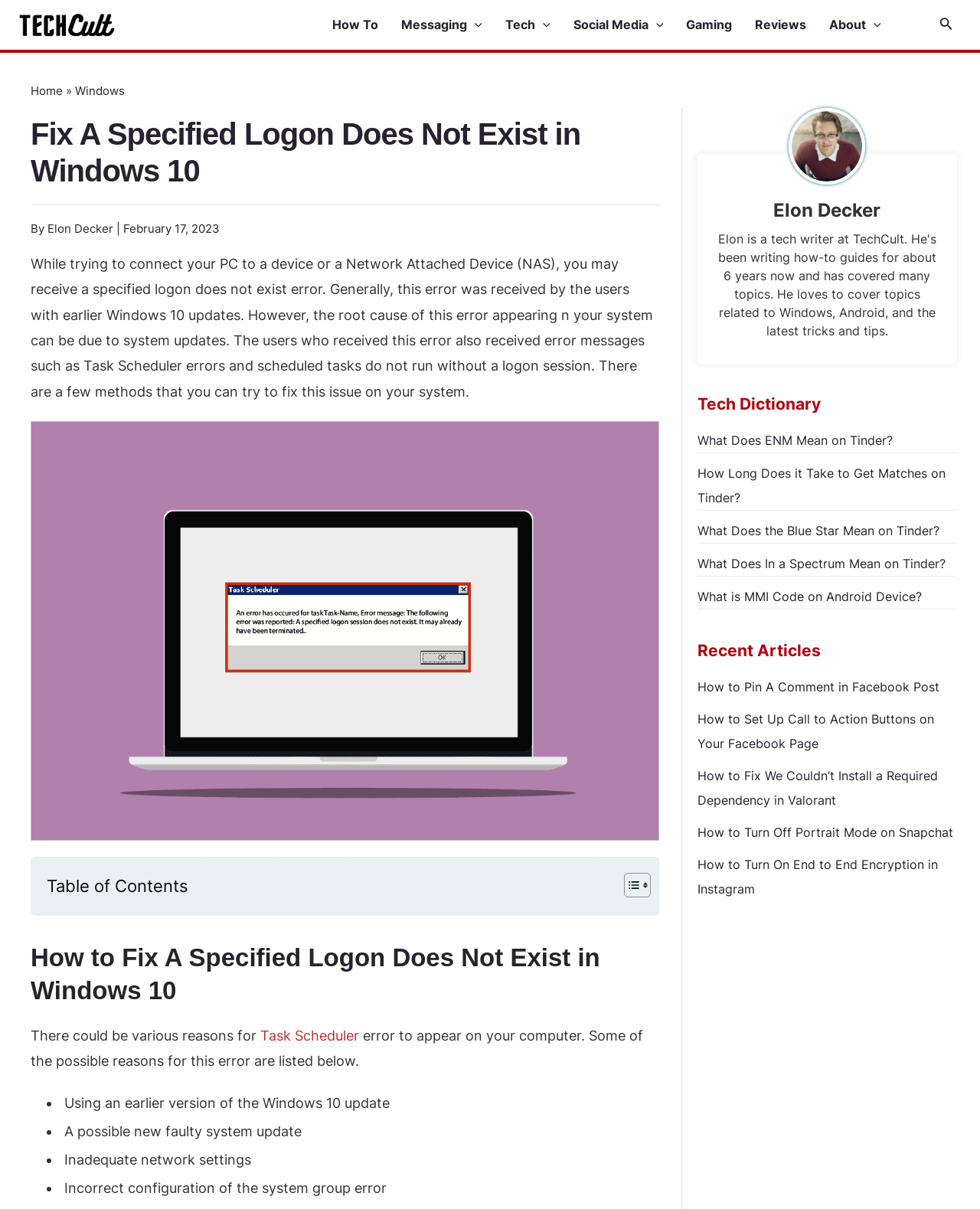Locate the UI element described by parent_node: Social Media aria-label="Menu Toggle" in the provided webpage screenshot. Return the bounding box coordinates in the format (top-left x, top-left y, bottom-right x, bottom-right y), ensuring all values are between 0 and 1.

[0.661, 0.012, 0.677, 0.029]